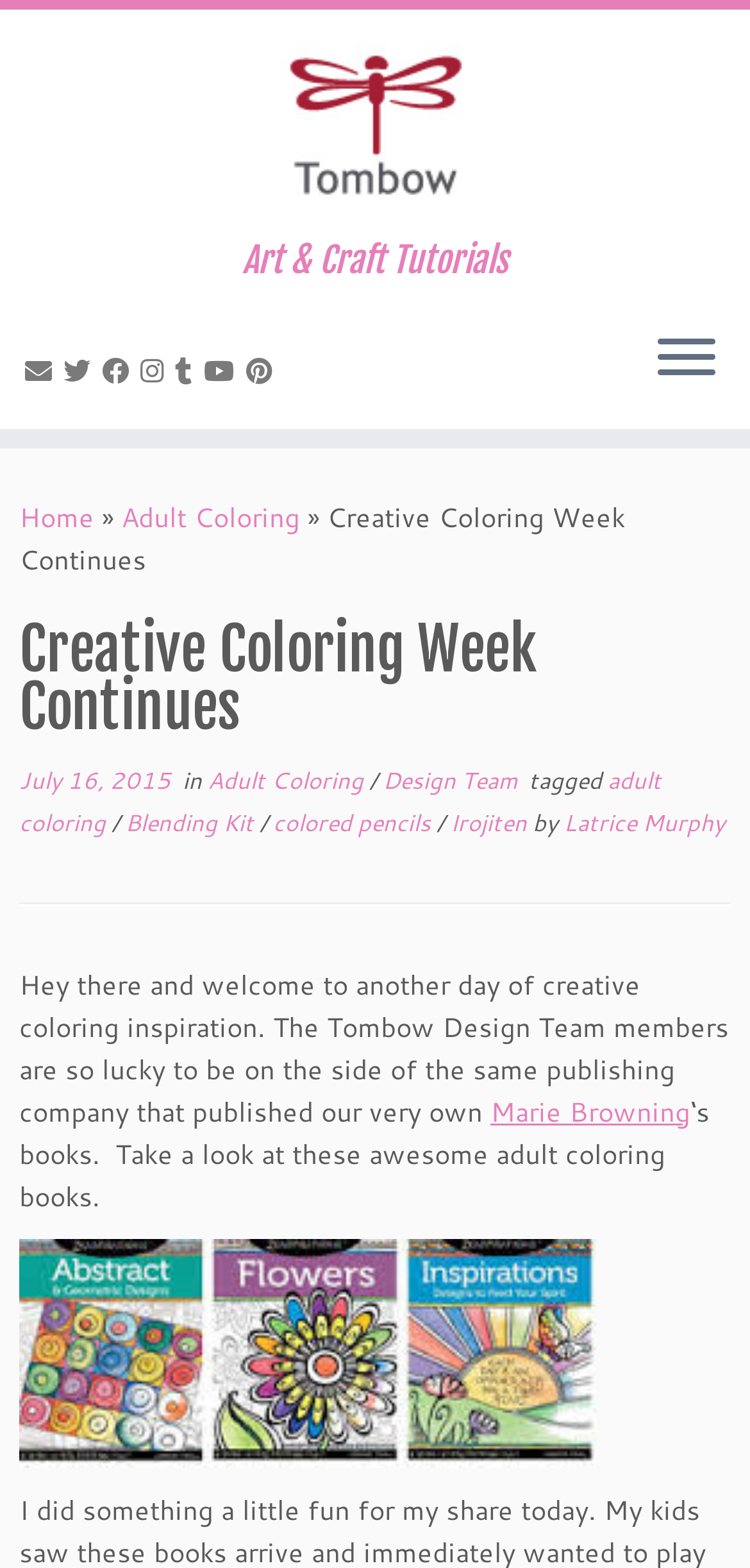What is the blog about?
Refer to the image and provide a concise answer in one word or phrase.

Art & Craft Tutorials